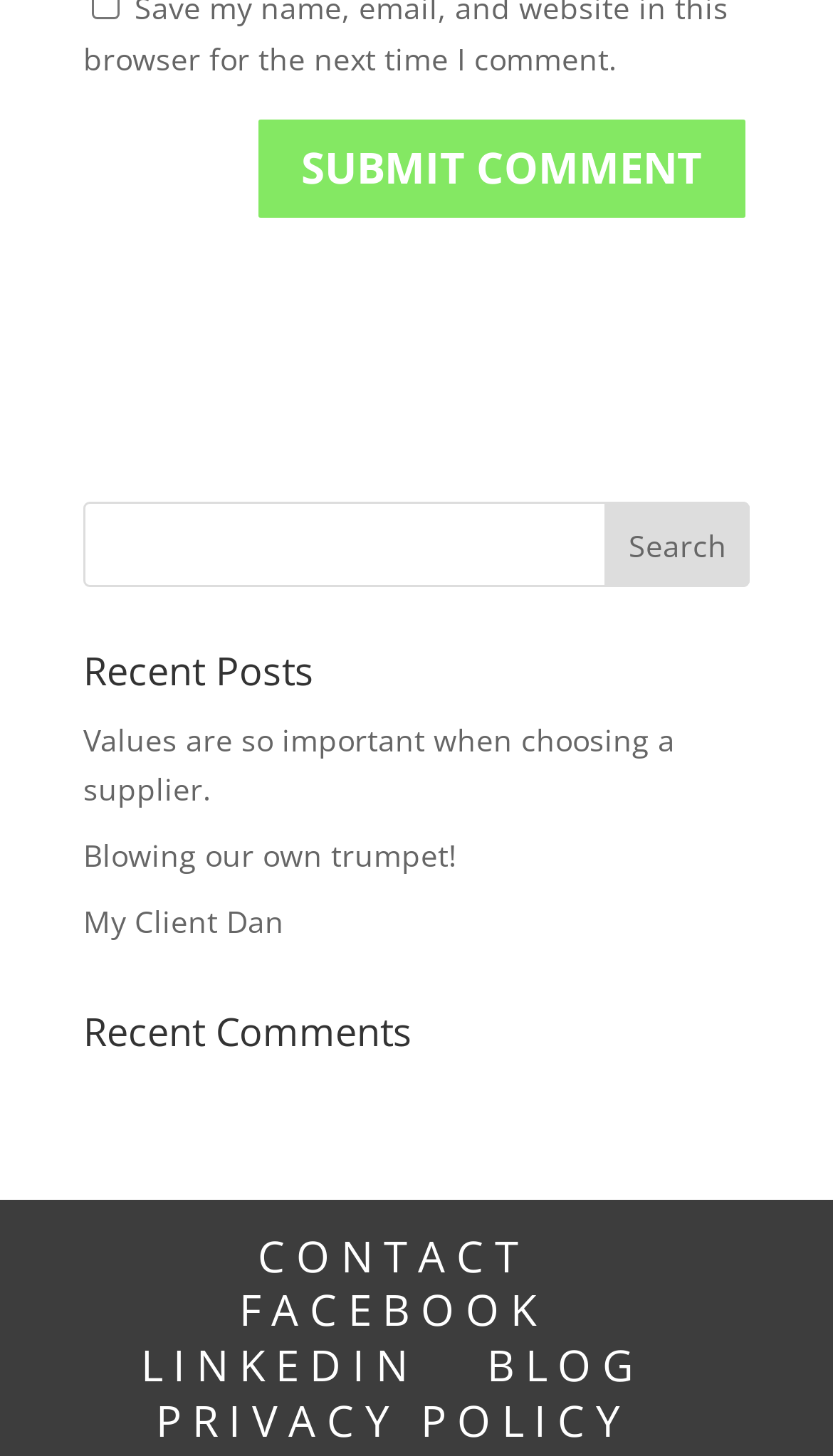Determine the bounding box coordinates of the region to click in order to accomplish the following instruction: "search for something". Provide the coordinates as four float numbers between 0 and 1, specifically [left, top, right, bottom].

[0.1, 0.344, 0.9, 0.403]